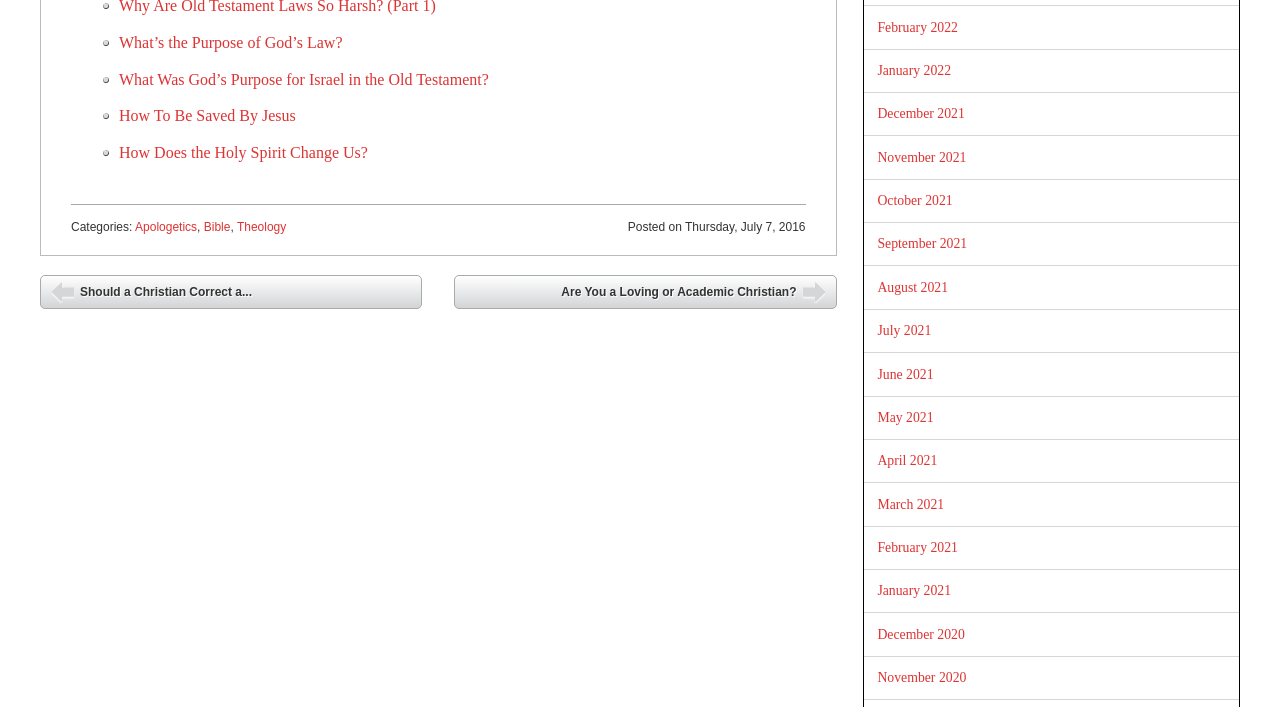Based on the element description: "Theology", identify the UI element and provide its bounding box coordinates. Use four float numbers between 0 and 1, [left, top, right, bottom].

[0.185, 0.312, 0.224, 0.331]